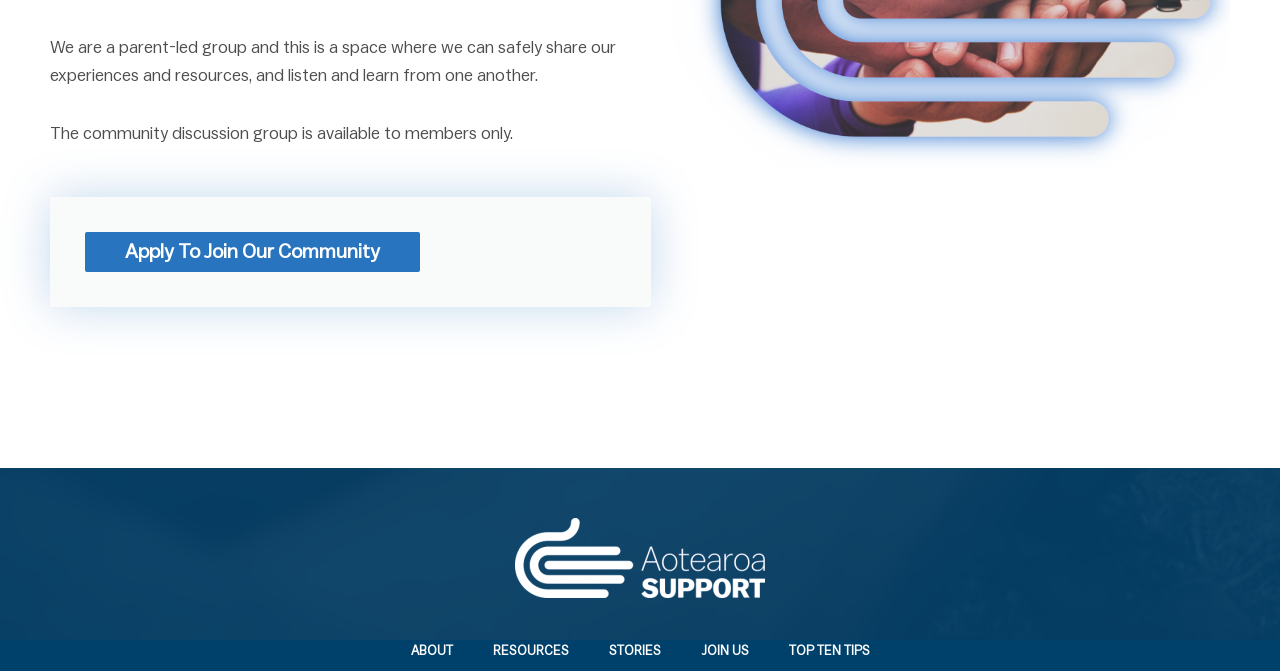Given the element description alt="Aotearoa Support" title="aotearoa-support-nz-white-web", specify the bounding box coordinates of the corresponding UI element in the format (top-left x, top-left y, bottom-right x, bottom-right y). All values must be between 0 and 1.

[0.402, 0.772, 0.598, 0.892]